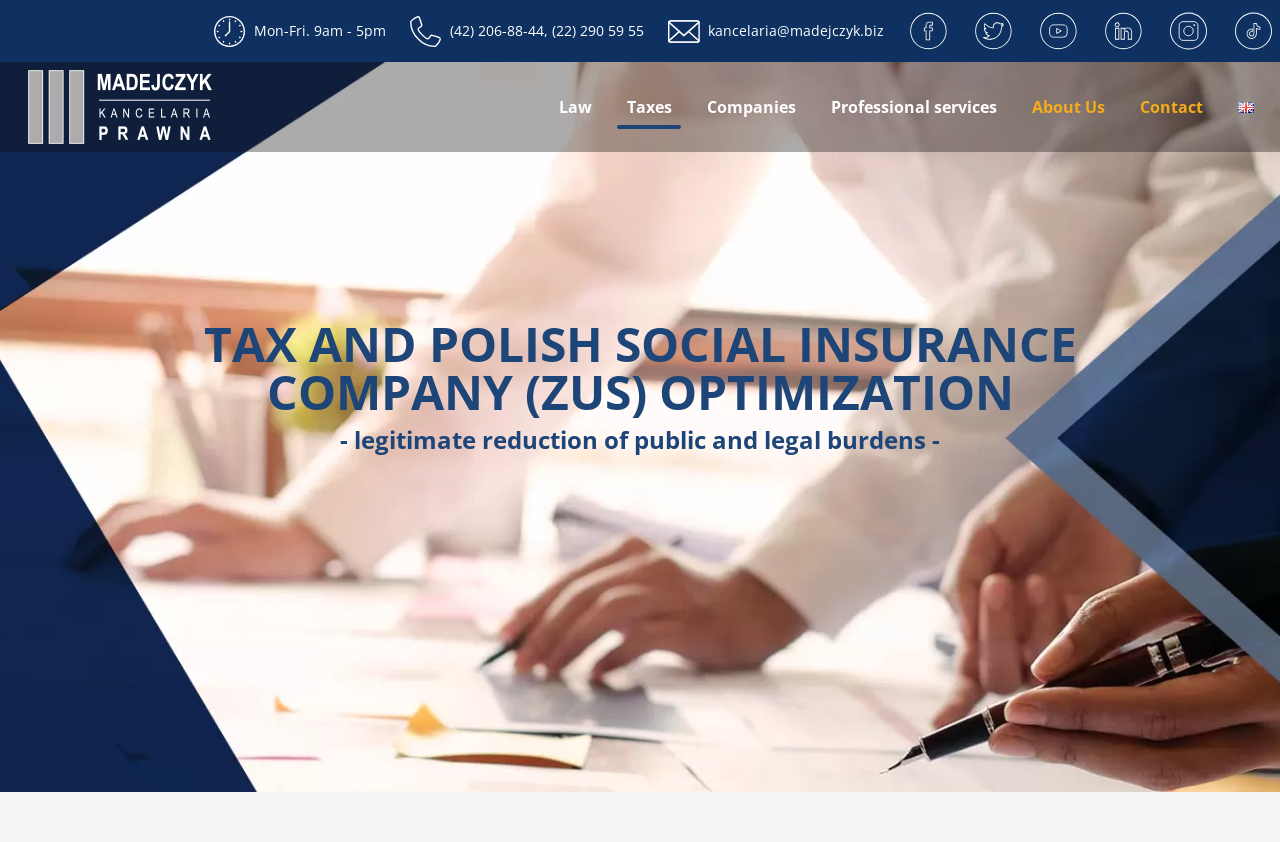What social media platforms does the law firm have?
From the screenshot, provide a brief answer in one word or phrase.

Facebook, Twitter, YouTube, Linkedin, Instagram, Tik Tok